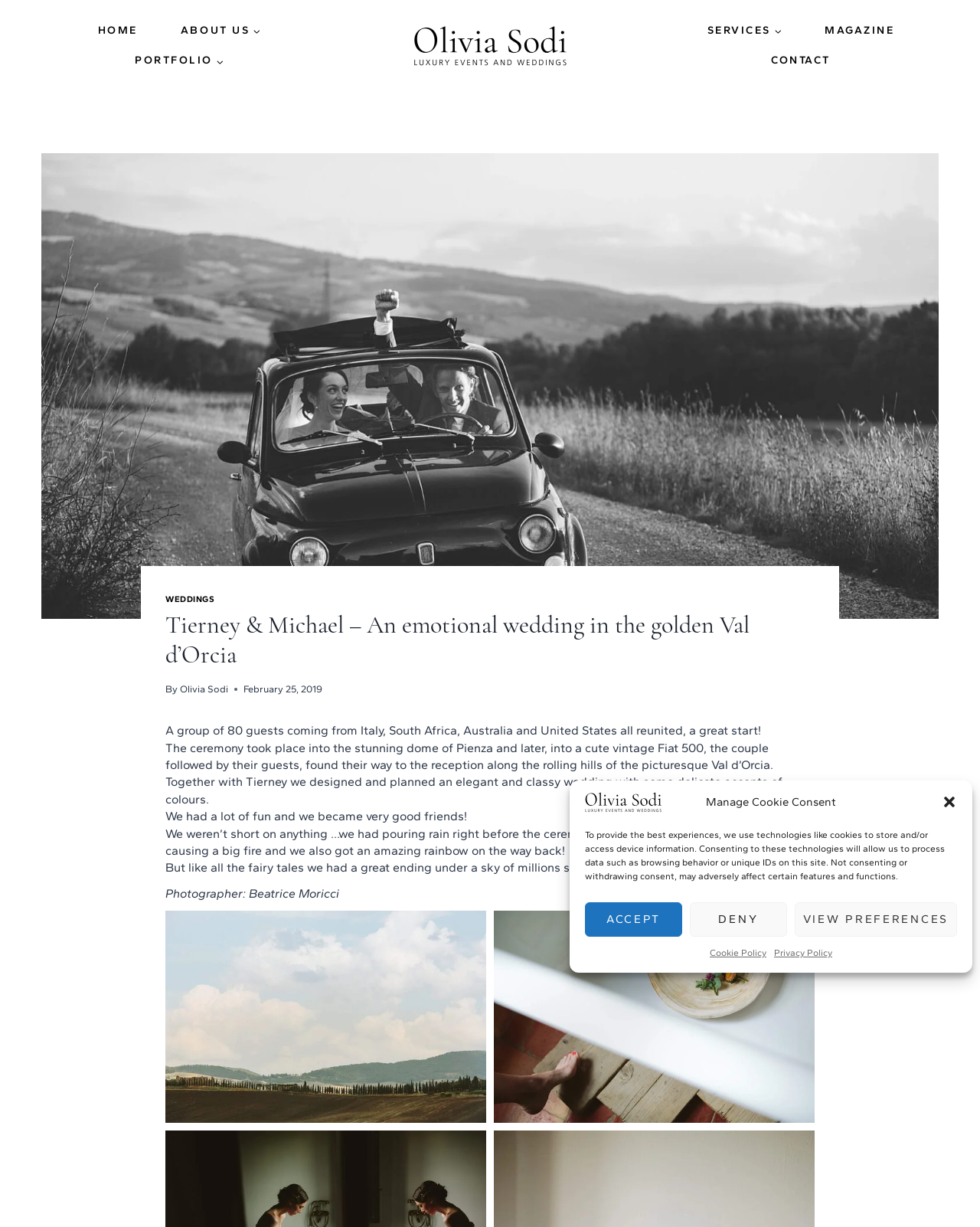Examine the image and give a thorough answer to the following question:
Where did the wedding ceremony take place?

According to the text content, the ceremony took place into the stunning dome of Pienza, which is a location in Val d'Orcia, Siena, Tuscany.